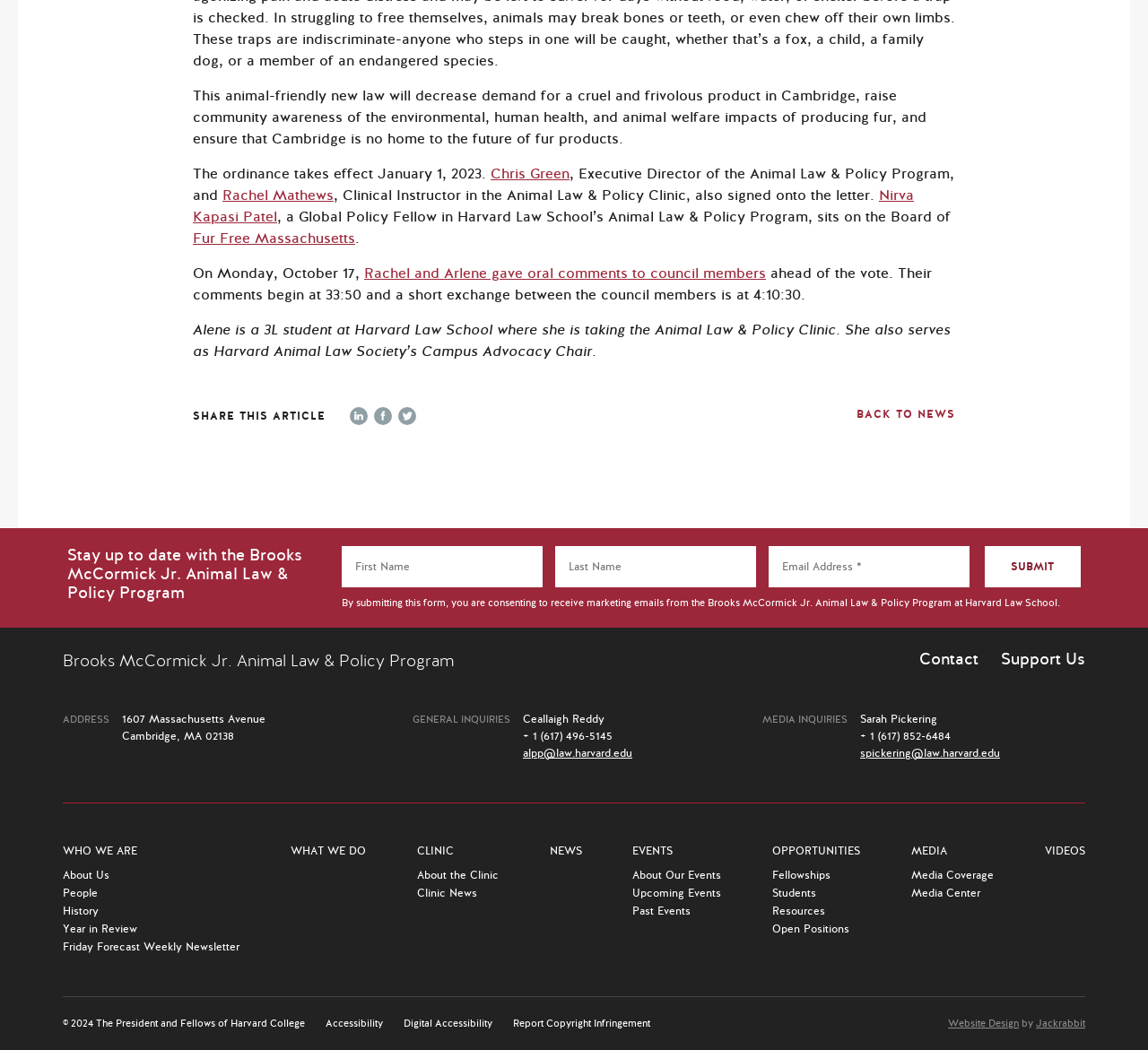What is the new law about in Cambridge?
Refer to the image and provide a concise answer in one word or phrase.

Fur products